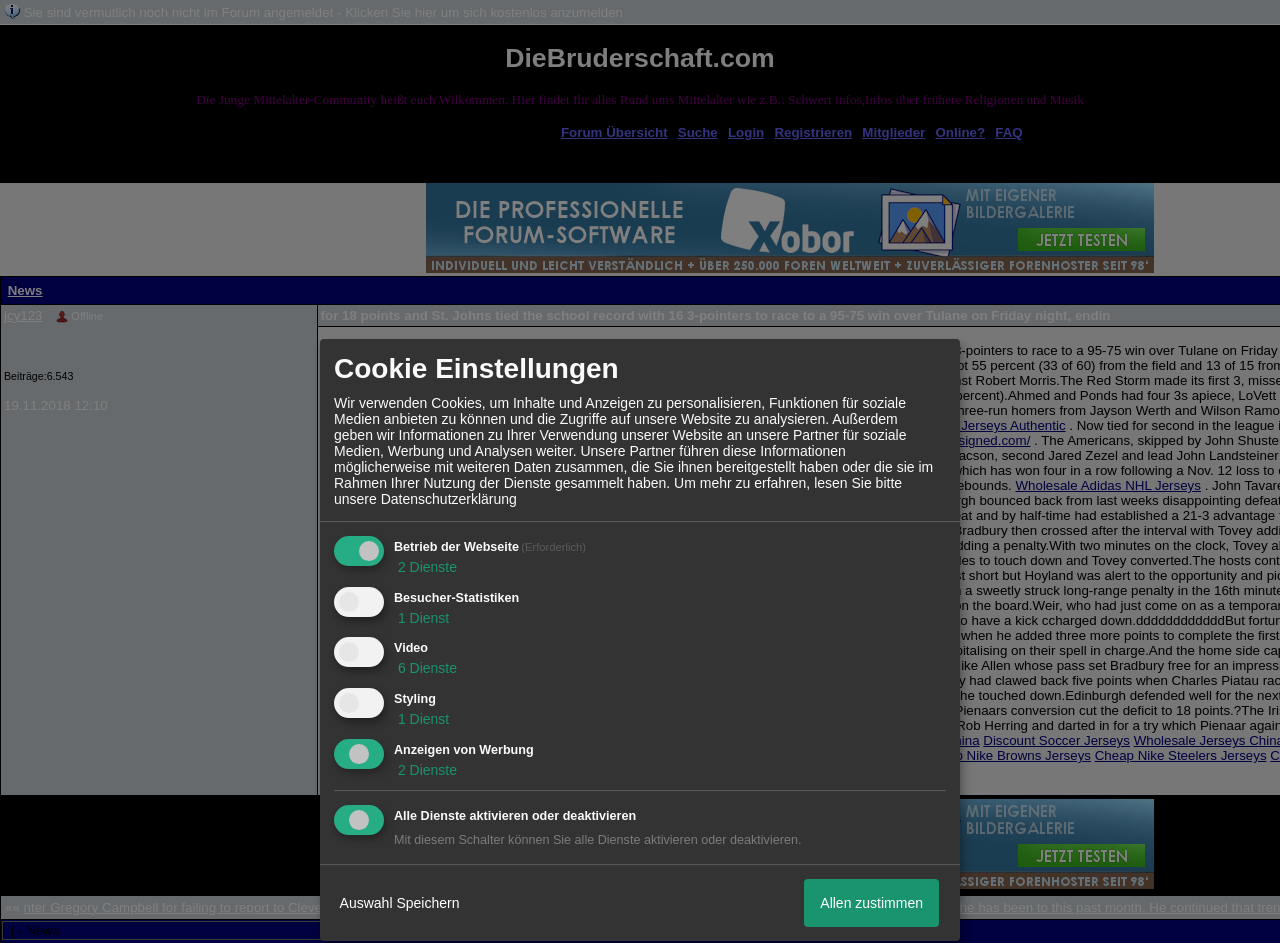Consider the image and give a detailed and elaborate answer to the question: 
What is the name of the community?

The name of the community can be found in the heading element at the top of the webpage, which is 'DieBruderschaft.com'.